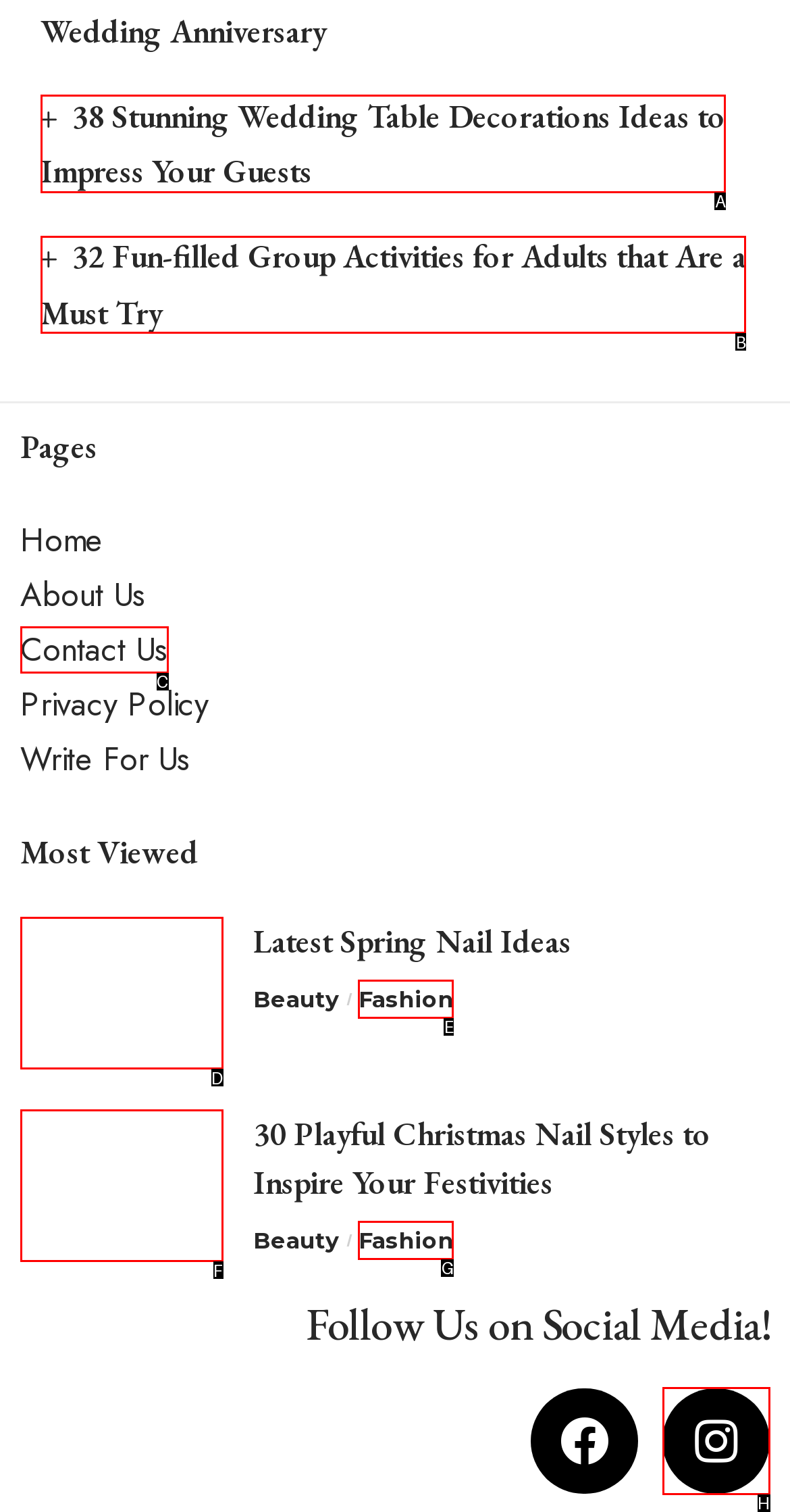Determine which option fits the element description: Fashion
Answer with the option’s letter directly.

G